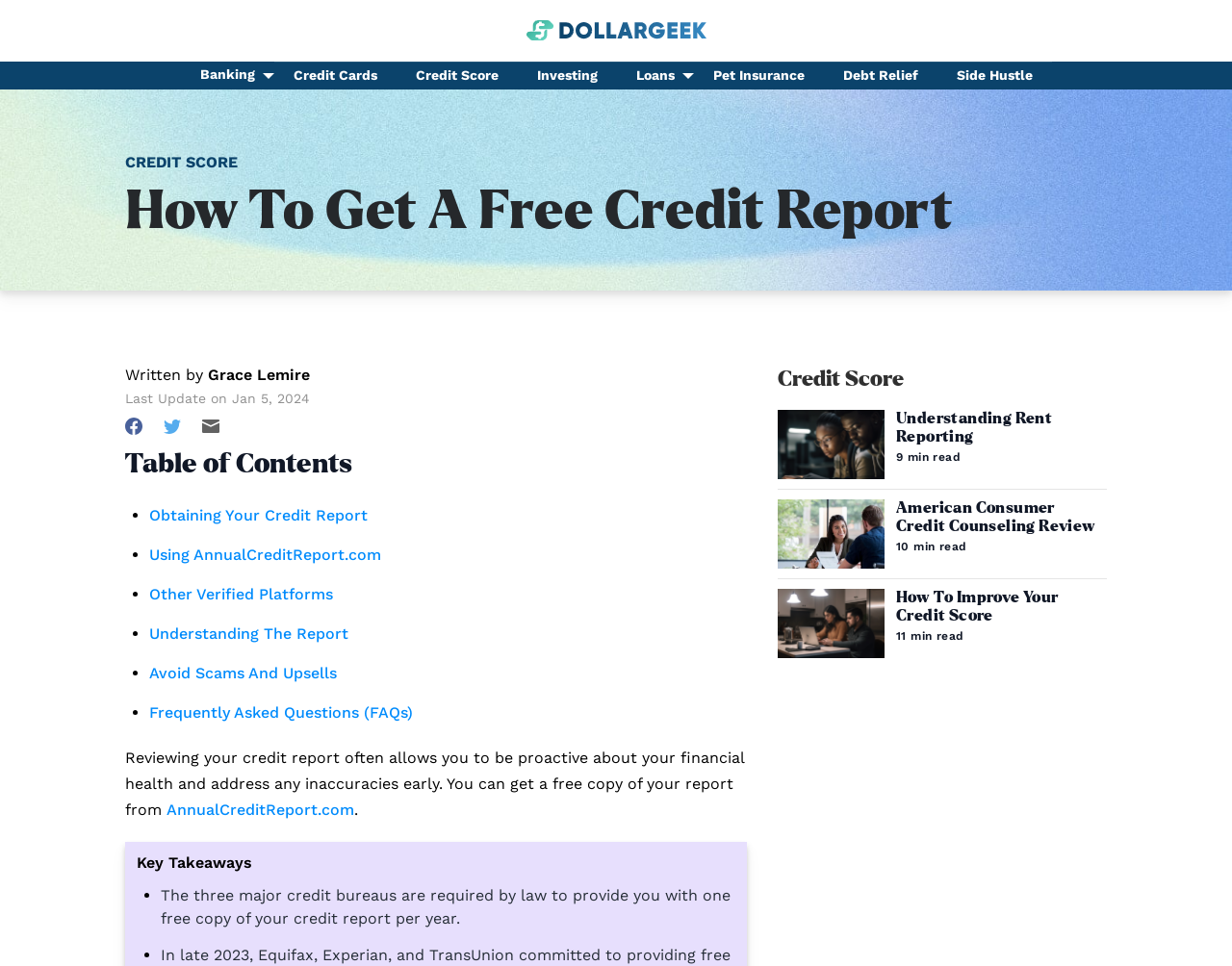Please find the bounding box for the UI component described as follows: "Other Verified Platforms".

[0.121, 0.606, 0.27, 0.625]